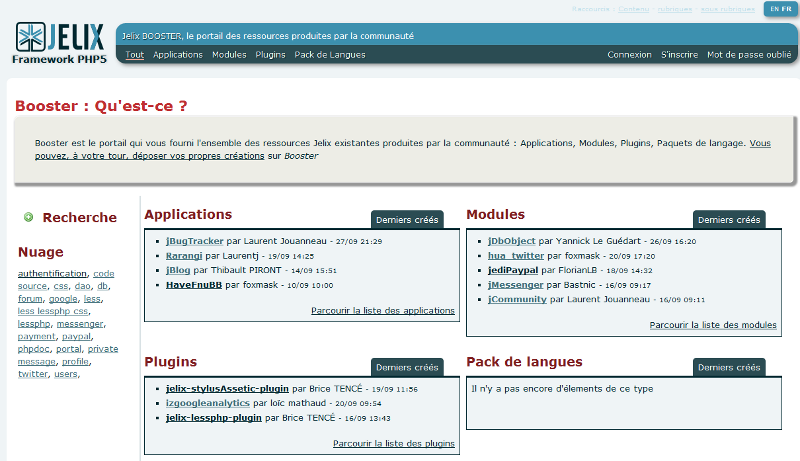Offer a detailed narrative of the scene shown in the image.

The image prominently features the logo of "Booster," a portal dedicated to compiling resources produced by the Jelix community. Located at the header of the page, the logo is set against a clean background, emphasizing its significance within the website's structure. Underneath the logo, the section titled "Booster : Qu'est-ce ?" outlines the purpose of the platform, which facilitates the sharing and accessing of various resources including applications, modules, and plugins developed using the Jelix framework. The layout is designed for easy navigation, inviting users to contribute their own creations and explore existing projects. The overall aesthetic showcases a user-friendly approach, making it accessible for community members to engage with the resources offered.